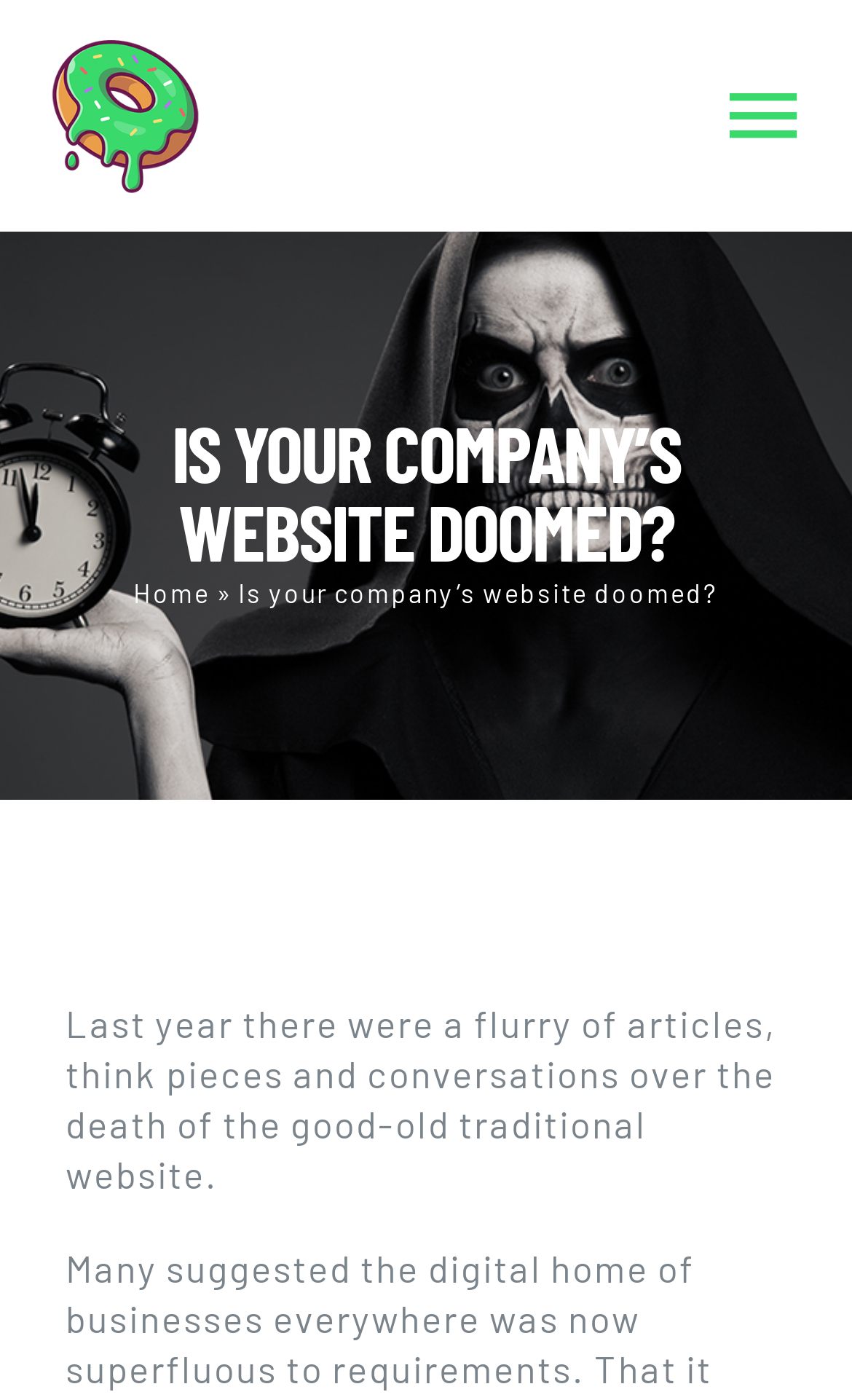Find and generate the main title of the webpage.

IS YOUR COMPANY’S WEBSITE DOOMED?